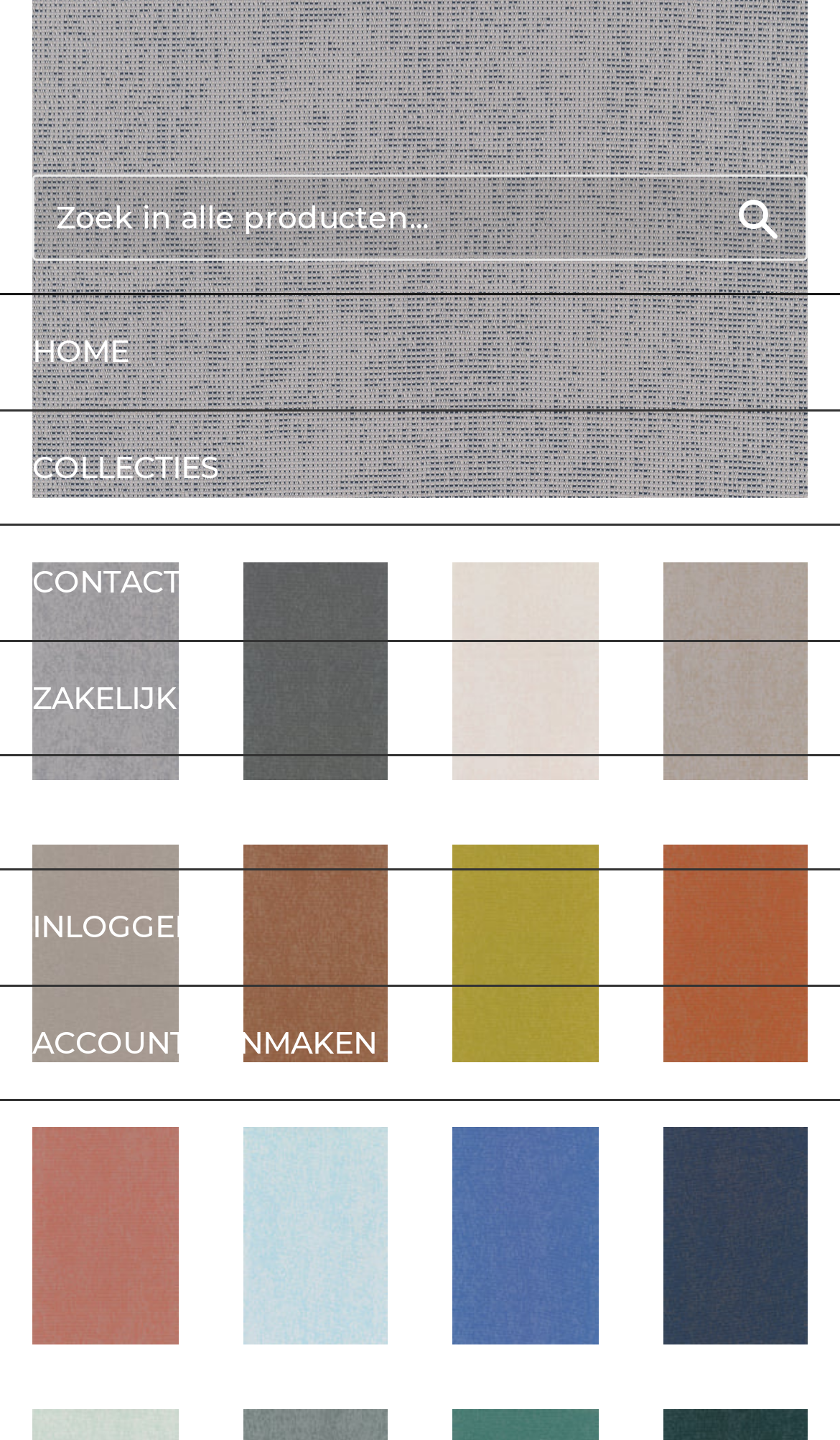Show the bounding box coordinates of the region that should be clicked to follow the instruction: "search for products."

[0.038, 0.122, 0.962, 0.182]